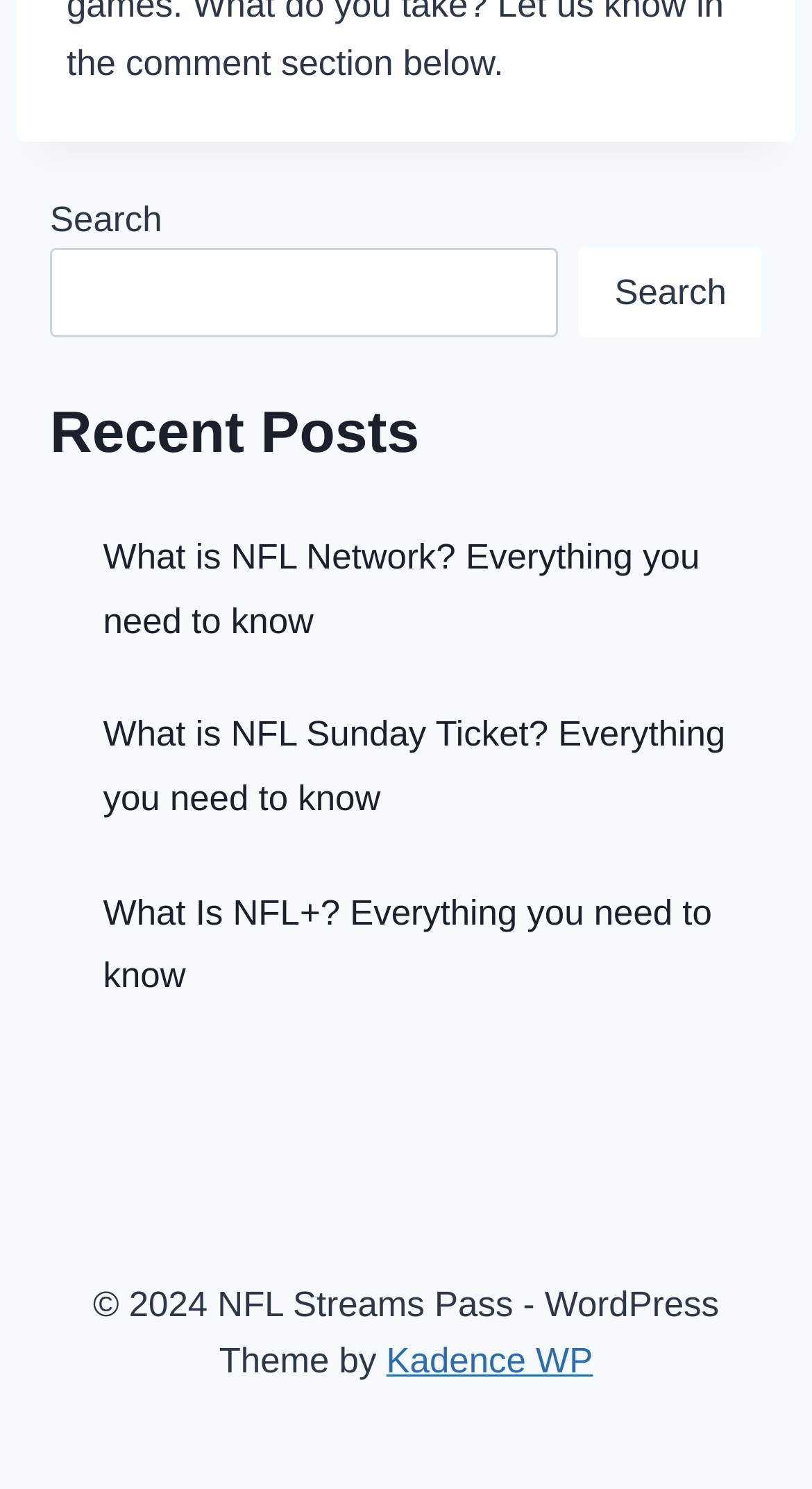How many search results are displayed?
Please elaborate on the answer to the question with detailed information.

I counted the number of links displayed below the 'Recent Posts' heading, which are 'What is NFL Network? Everything you need to know', 'What is NFL Sunday Ticket? Everything you need to know', and 'What Is NFL+? Everything you need to know'.